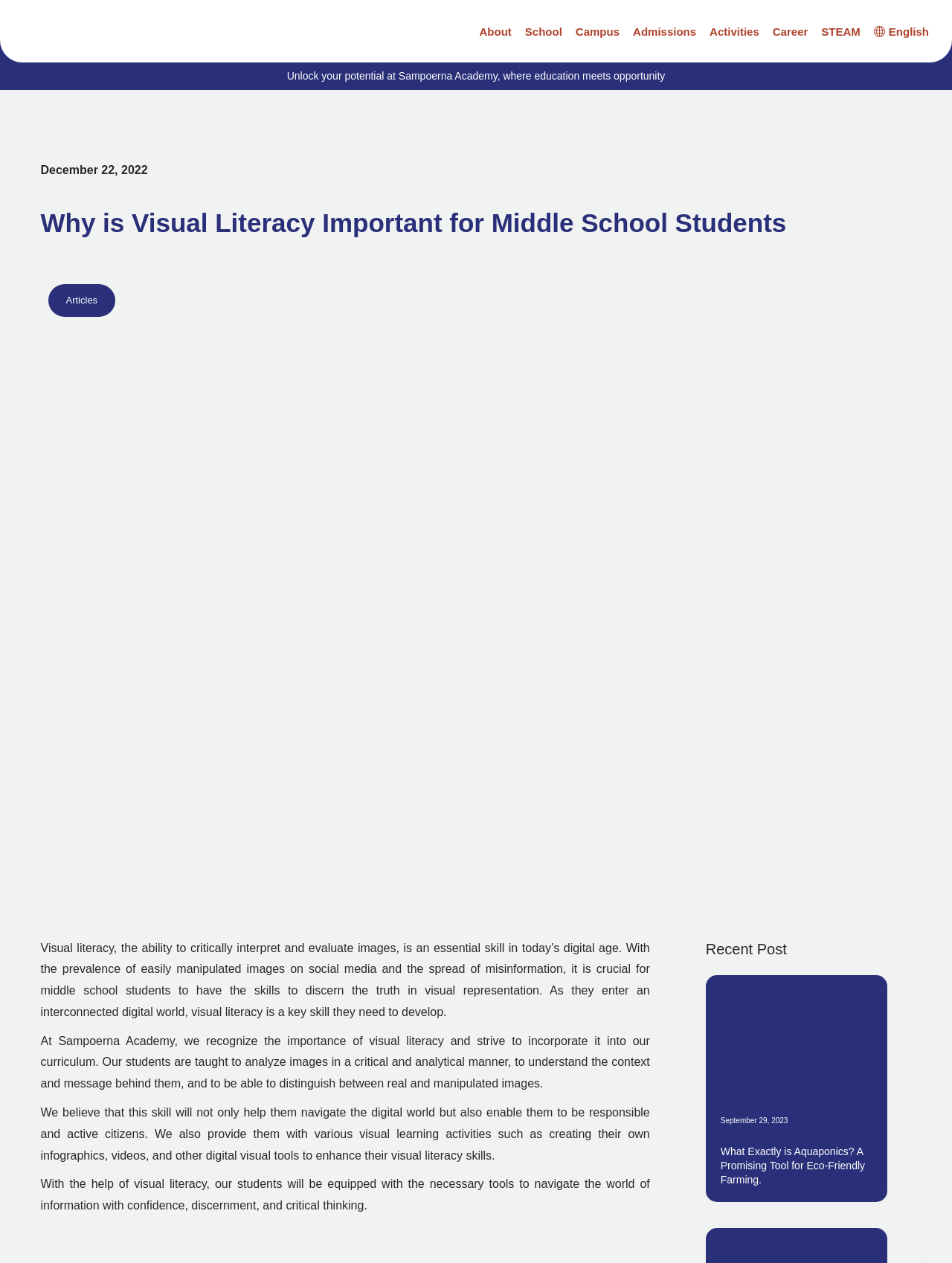Please provide a detailed answer to the question below by examining the image:
What type of activities are provided to enhance visual literacy skills?

The static text on the webpage mentions that the academy provides various visual learning activities to enhance visual literacy skills, including creating infographics, videos, and other digital visual tools. This suggests that students are engaged in hands-on activities to develop their visual literacy skills.